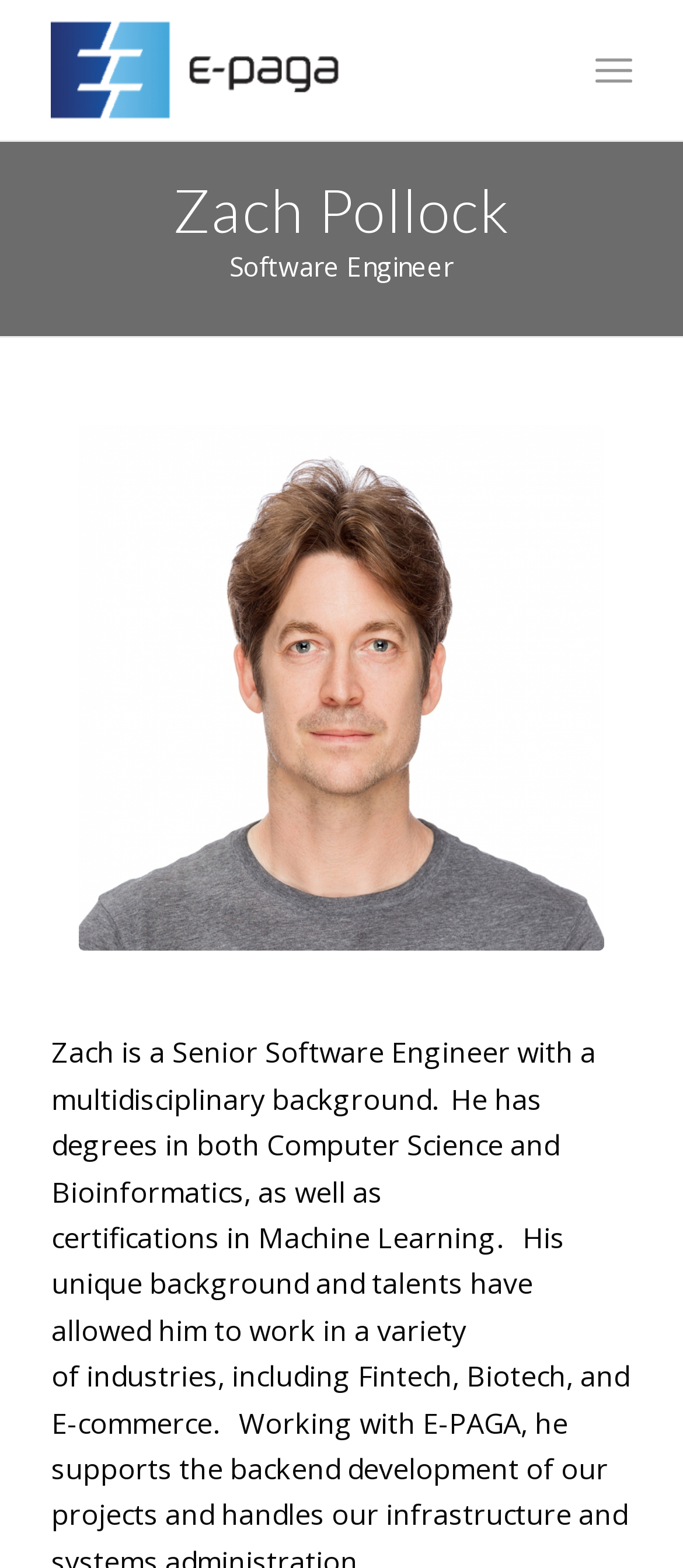Offer a detailed explanation of the webpage layout and contents.

The webpage is about Zach Pollock, a Senior Software Engineer at E-PAGA, INC. At the top left of the page, there is a logo of E-PAGA, INC., which is an image with a link to the company's website. Next to the logo, there is a menu item labeled "Menu" at the top right corner of the page.

Below the logo and menu item, there is a main section that takes up most of the page. In this section, there is a heading that displays Zach Pollock's name. Underneath the heading, there is a brief description of Zach's profession as a Software Engineer.

To the right of the heading and description, there is a large image that takes up about half of the page's width and most of its height. The image is likely a profile picture of Zach Pollock.

Below the image, there is a paragraph of text that describes Zach's background, including his degrees in Computer Science and Bioinformatics, as well as certifications in Machine Learning. The text is divided into four sections, with each section describing a different aspect of Zach's background and experience.

The text sections are arranged vertically, with each section positioned below the previous one. The text is aligned to the left side of the page, with the image to the right of the text. Overall, the webpage has a simple and clean layout, with a focus on showcasing Zach Pollock's professional background and experience.